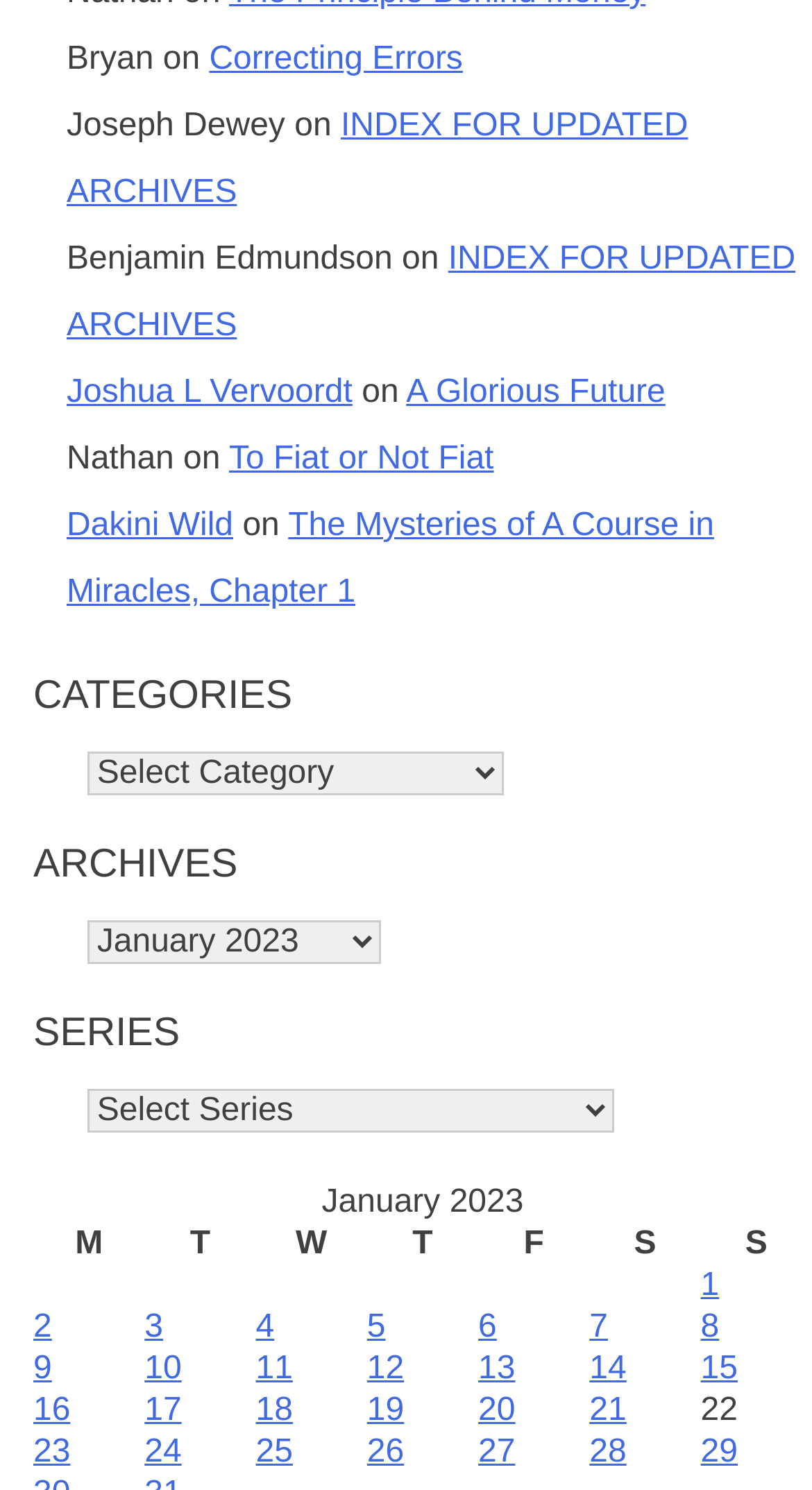Determine the bounding box coordinates of the element's region needed to click to follow the instruction: "View 'A Glorious Future'". Provide these coordinates as four float numbers between 0 and 1, formatted as [left, top, right, bottom].

[0.5, 0.251, 0.819, 0.275]